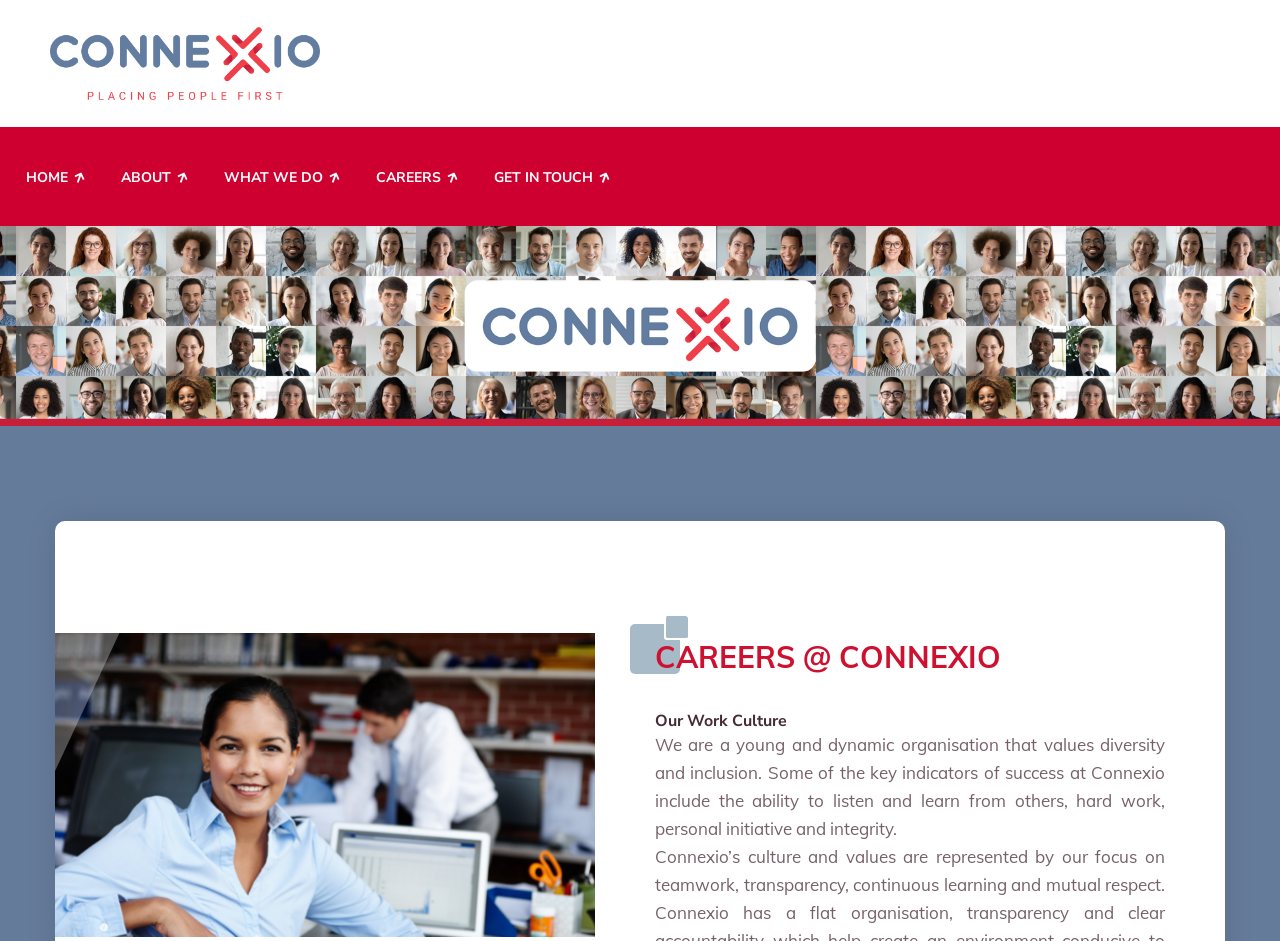What is the key to success at Connexio? Based on the image, give a response in one word or a short phrase.

Listening and learning